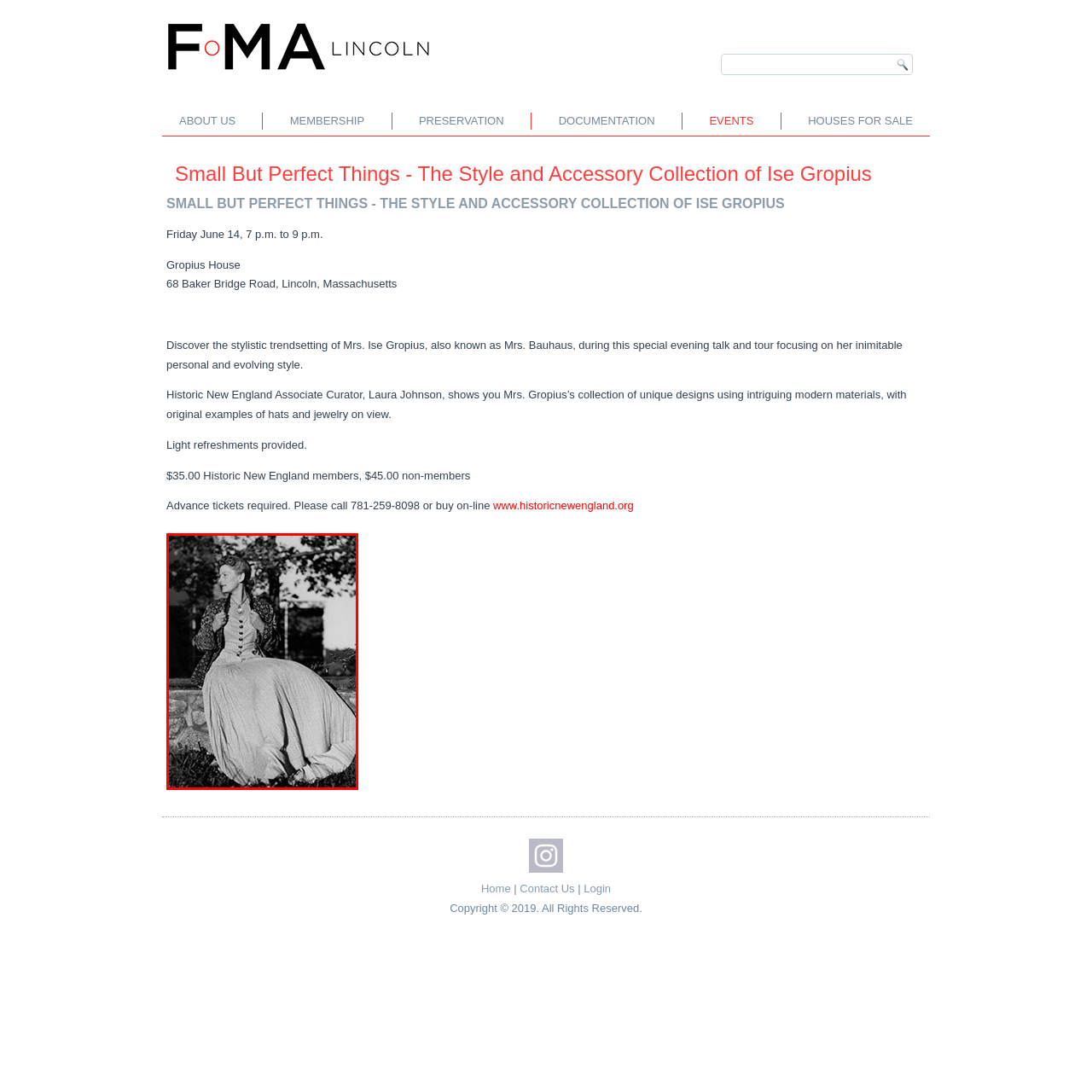What is the event that the photograph is promoting?
Focus on the image highlighted by the red bounding box and give a comprehensive answer using the details from the image.

According to the caption, the photograph is part of the promotional materials for the event 'Small But Perfect Things - The Style and Accessory Collection of Ise Gropius', which highlights the stylistic contributions of Mrs. Ise Gropius.